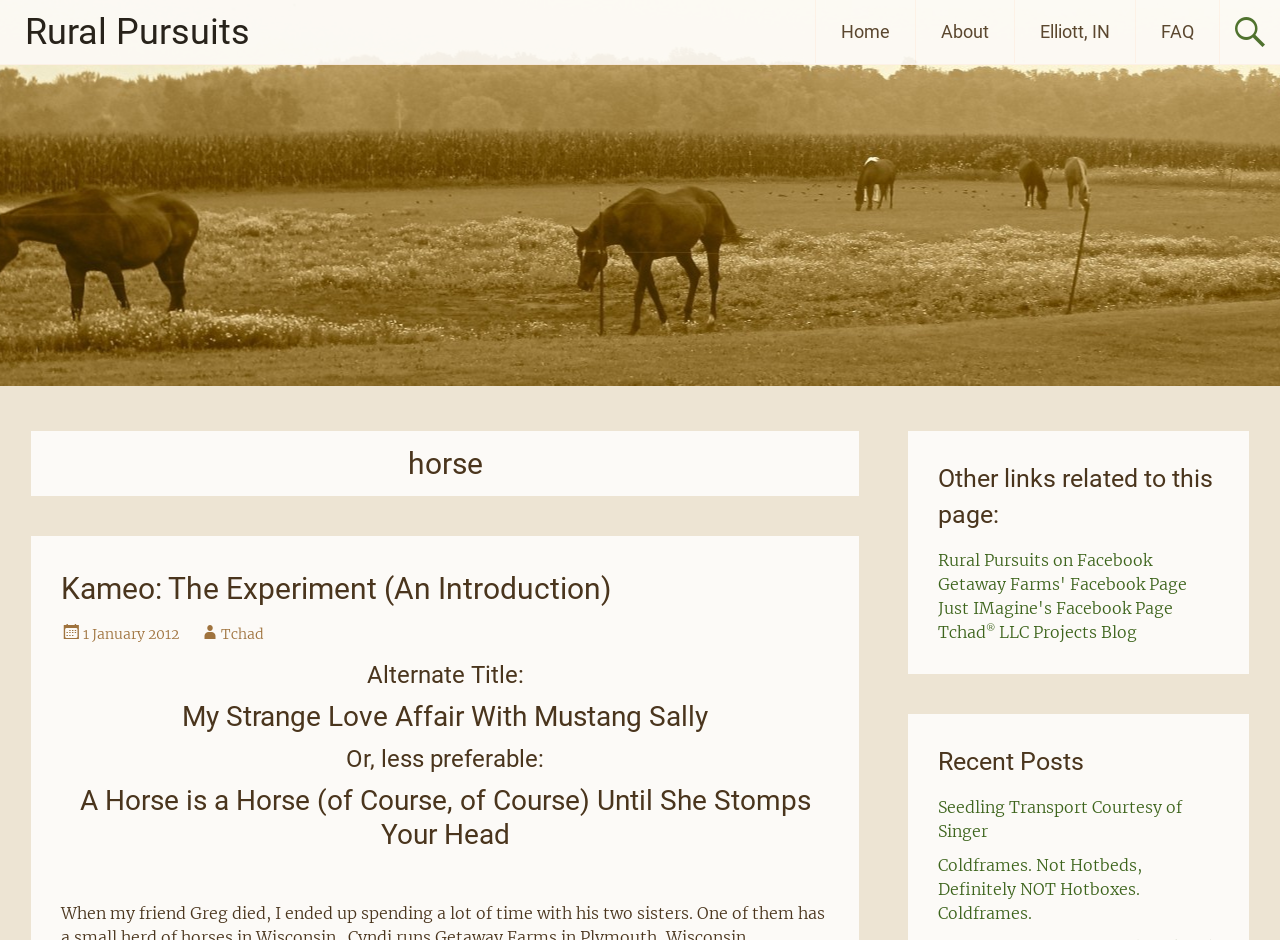Identify the bounding box for the given UI element using the description provided. Coordinates should be in the format (top-left x, top-left y, bottom-right x, bottom-right y) and must be between 0 and 1. Here is the description: hardware & software

None